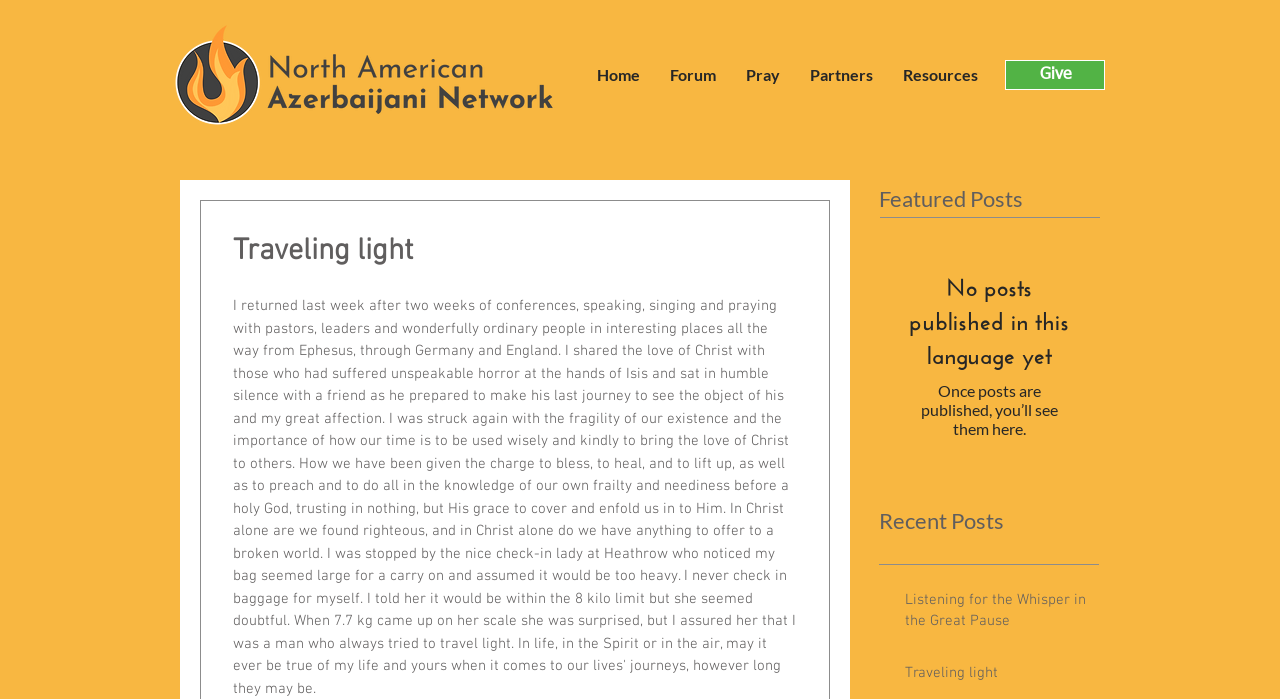What is the title of the first recent post?
Based on the image, provide a one-word or brief-phrase response.

Listening for the Whisper in the Great Pause